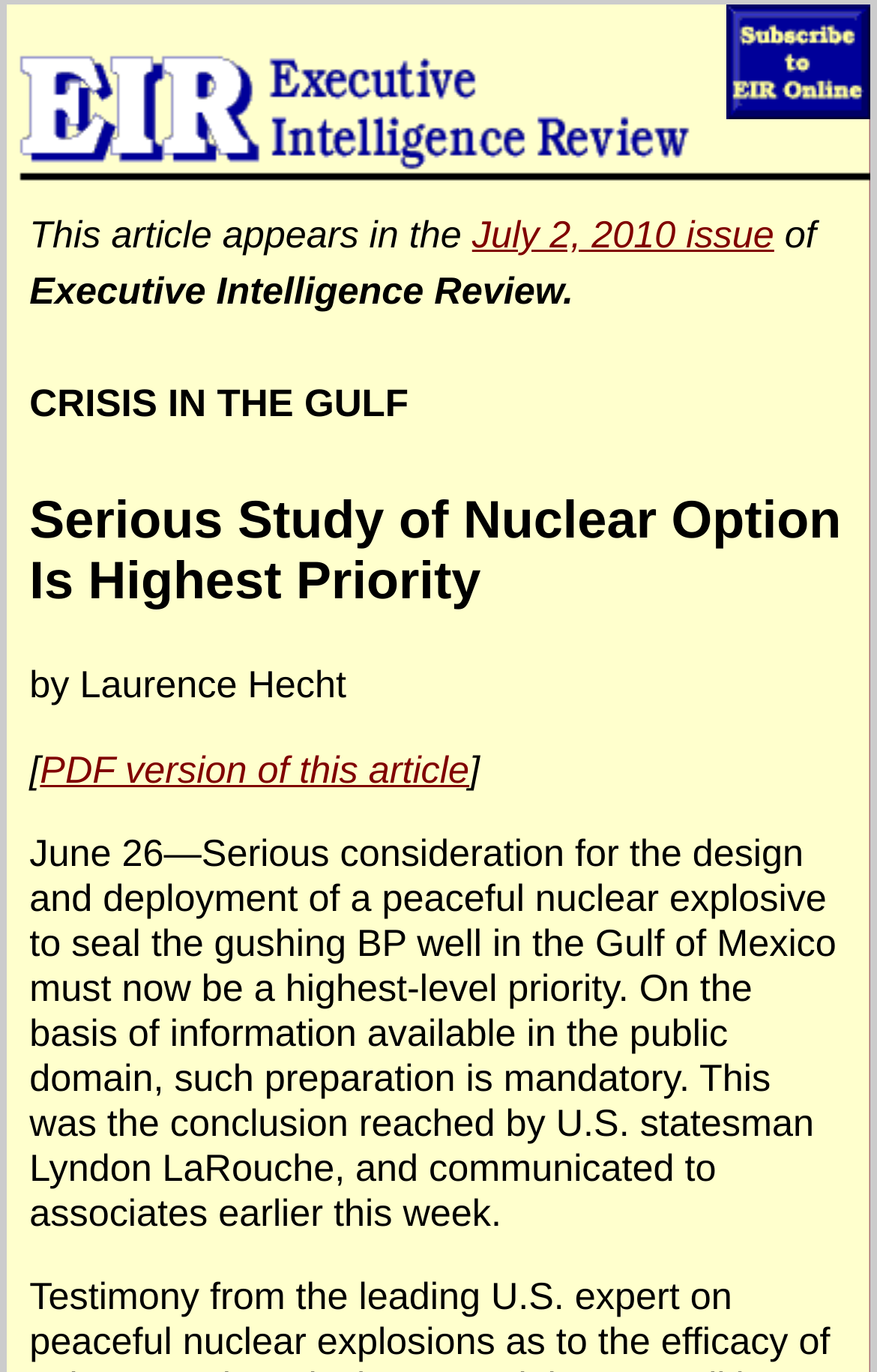Use a single word or phrase to answer this question: 
Who is the author of the article?

Laurence Hecht